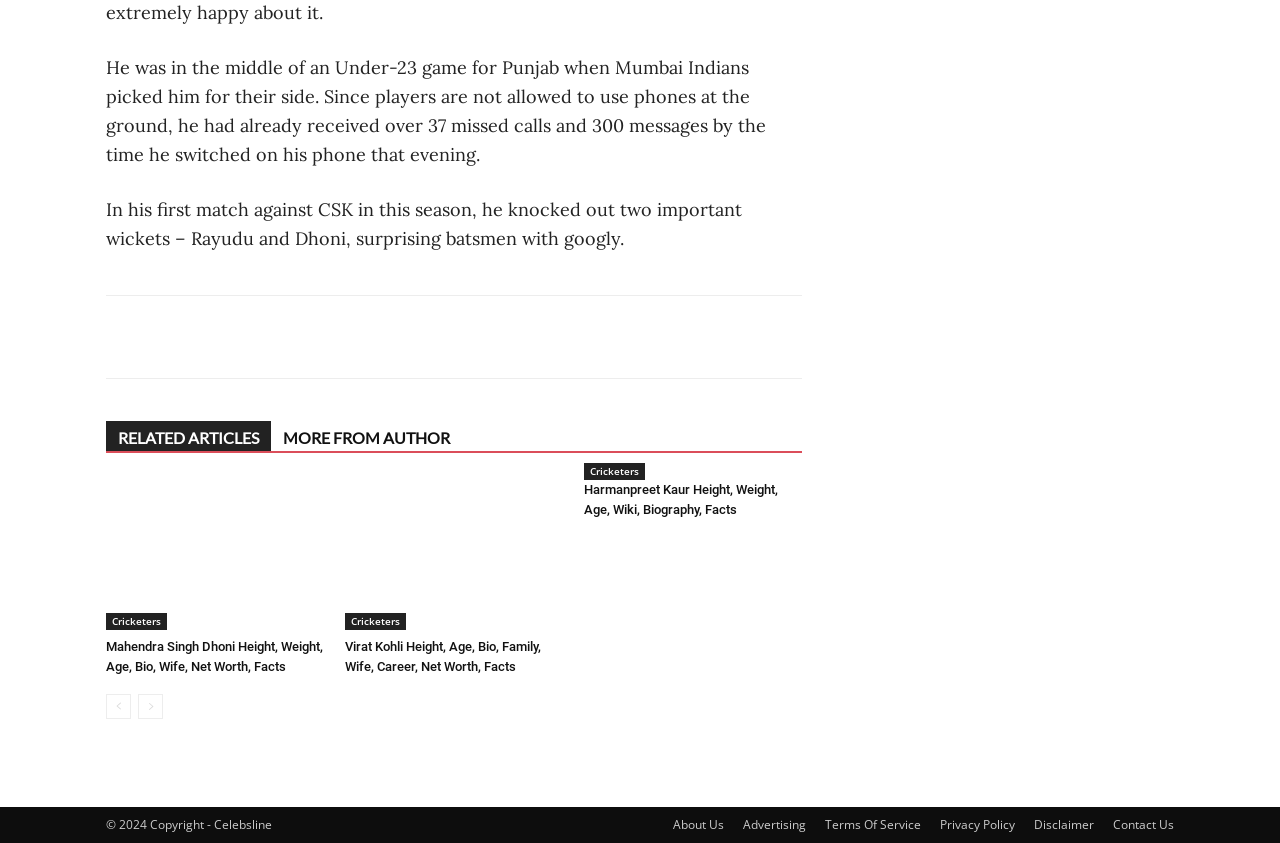Find and provide the bounding box coordinates for the UI element described here: "Advertising". The coordinates should be given as four float numbers between 0 and 1: [left, top, right, bottom].

[0.58, 0.968, 0.63, 0.989]